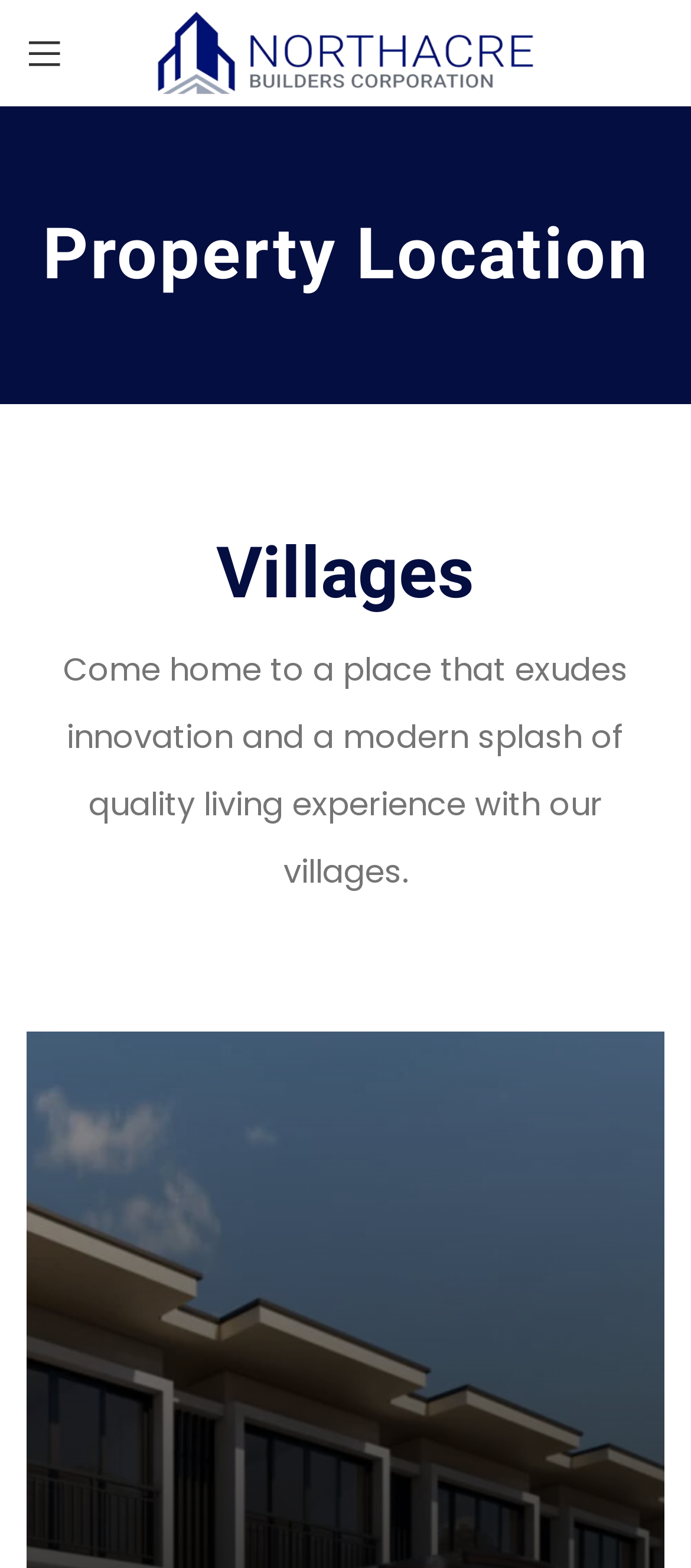Identify the bounding box for the UI element that is described as follows: "aria-label="Site logo"".

[0.221, 0.02, 0.779, 0.046]